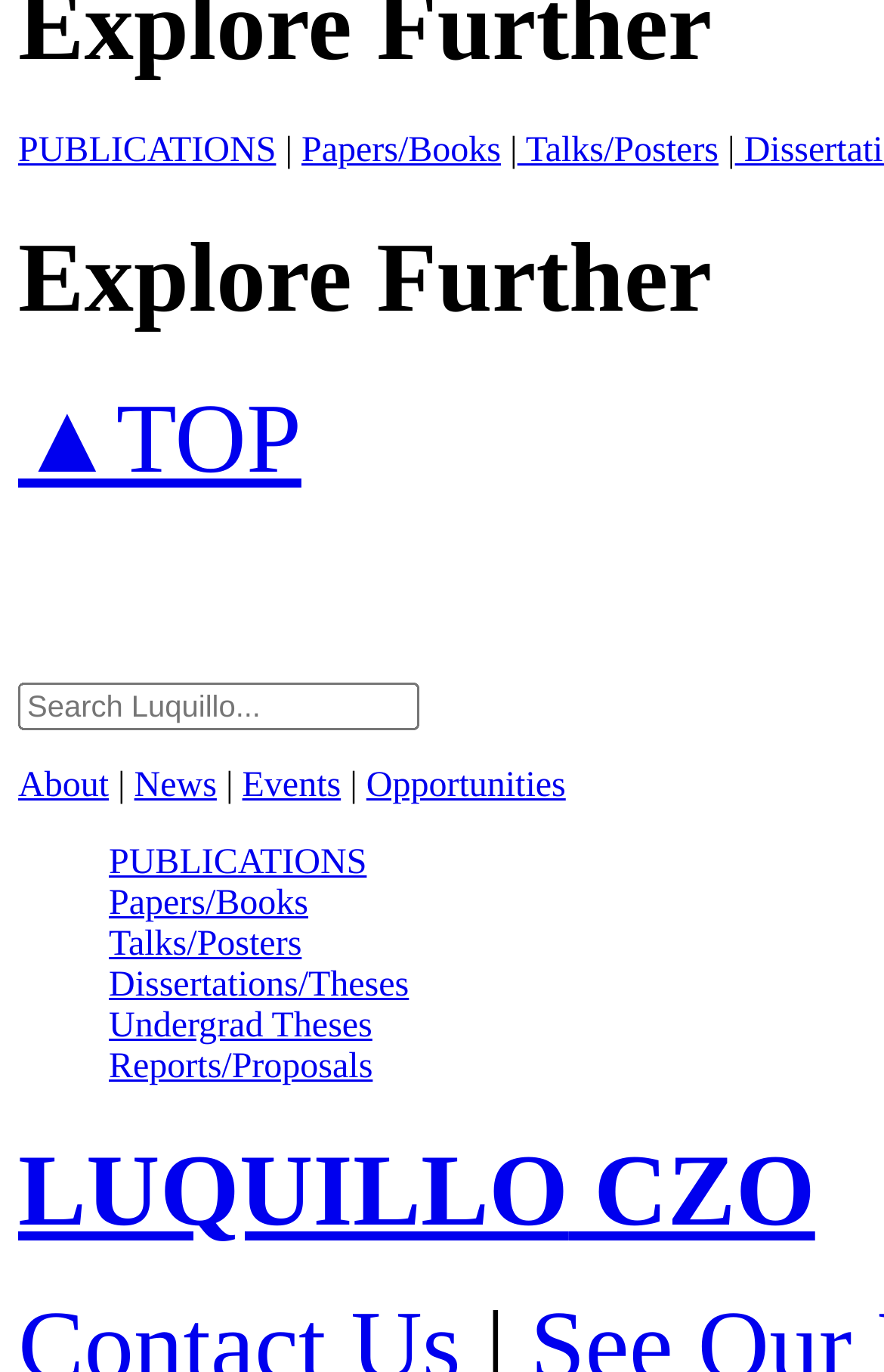What is the last link in the bottom navigation bar?
Your answer should be a single word or phrase derived from the screenshot.

LUQUILLO CZO